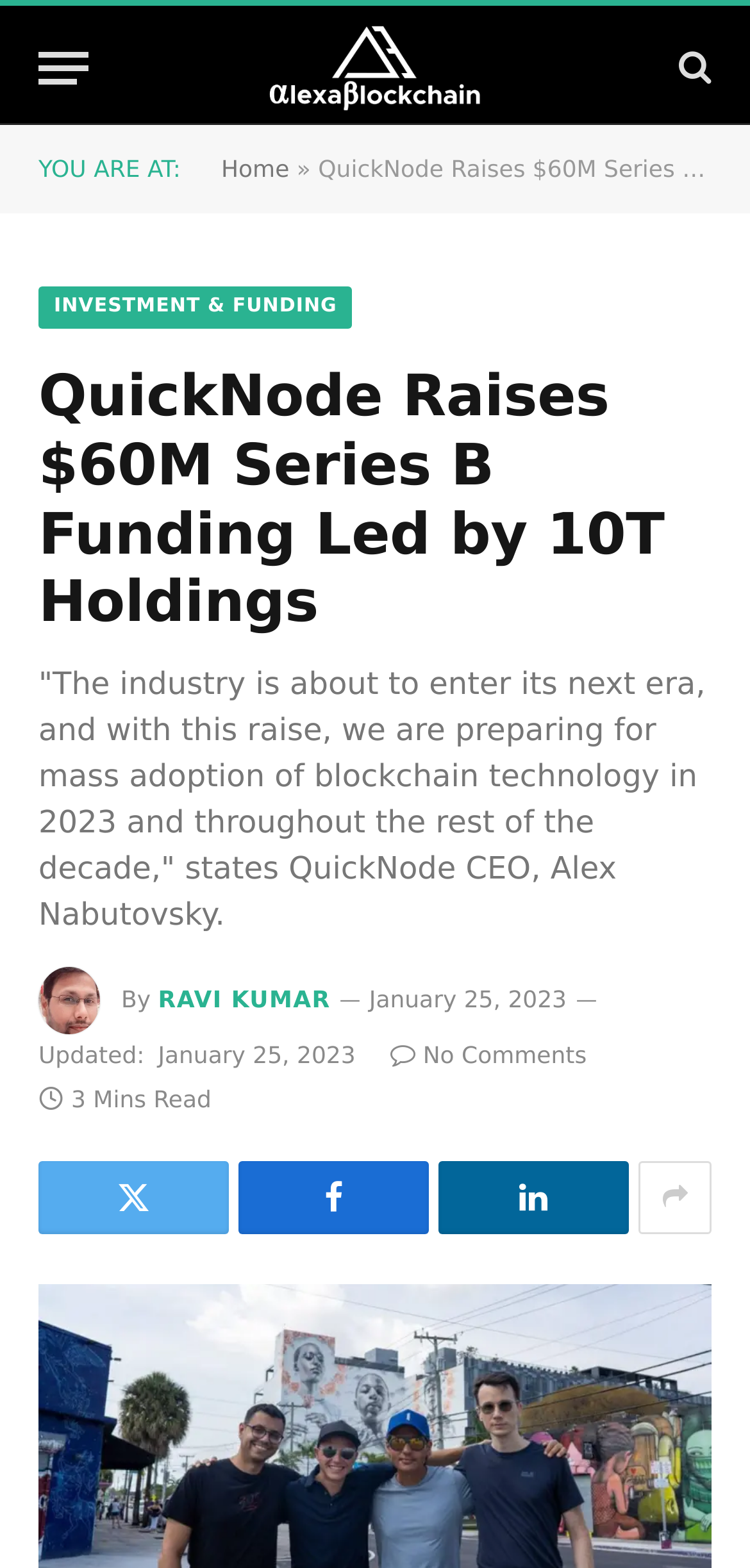Please determine the bounding box coordinates of the element's region to click for the following instruction: "Go to Home page".

[0.295, 0.099, 0.386, 0.116]